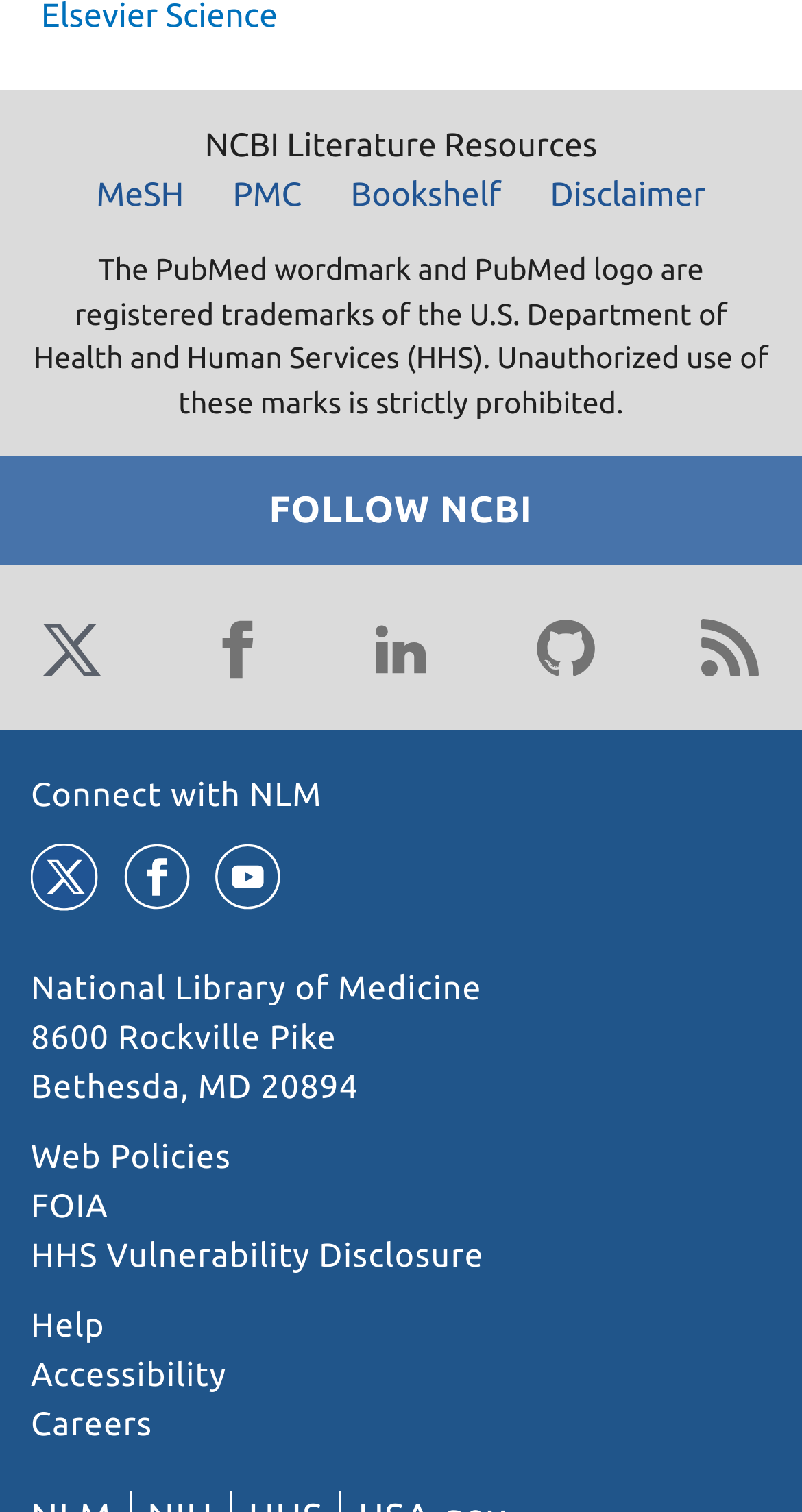How many social media links are there?
Using the image as a reference, answer the question with a short word or phrase.

5